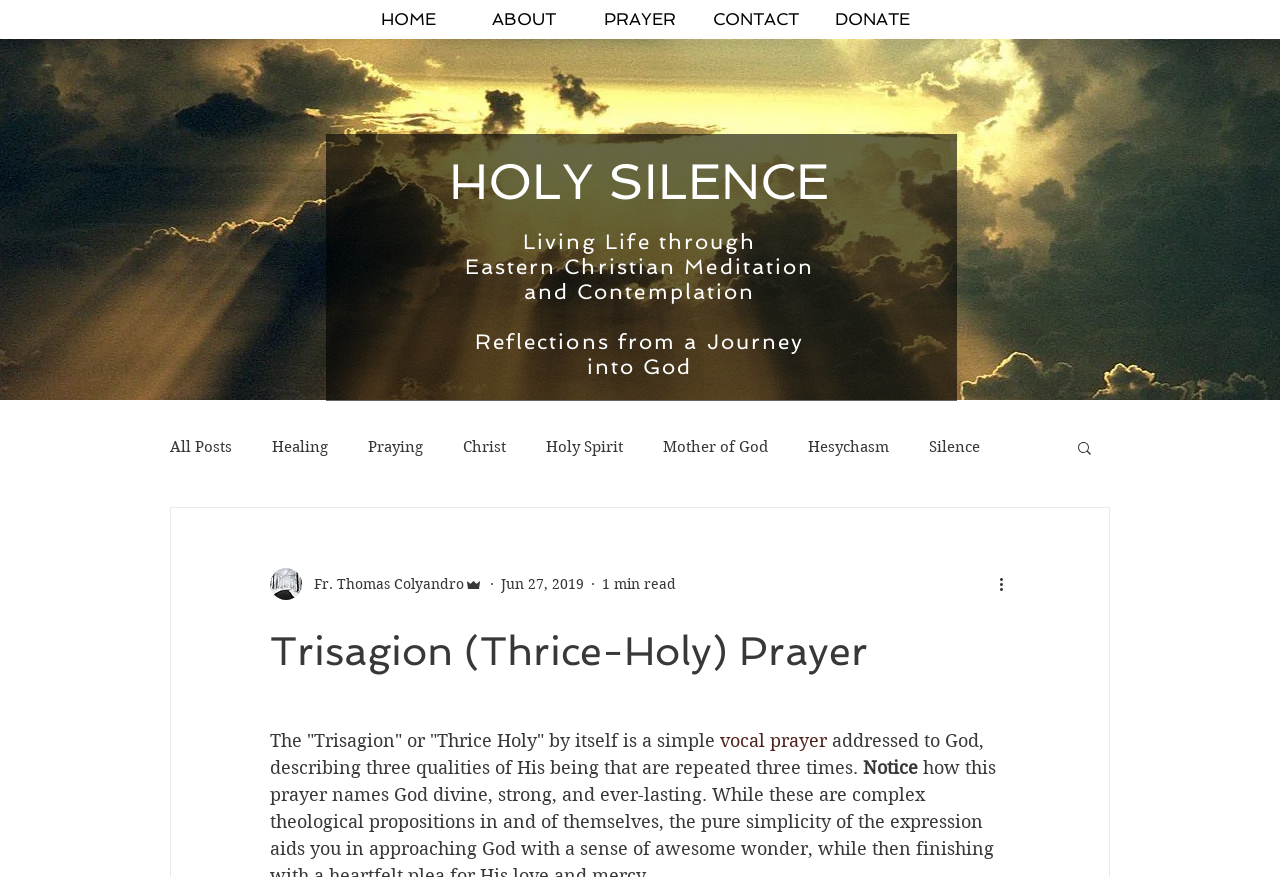Who is the author of the article on this webpage?
Could you answer the question with a detailed and thorough explanation?

The webpage has a generic element 'Fr. Thomas Colyandro' which suggests that he is the author of the article.